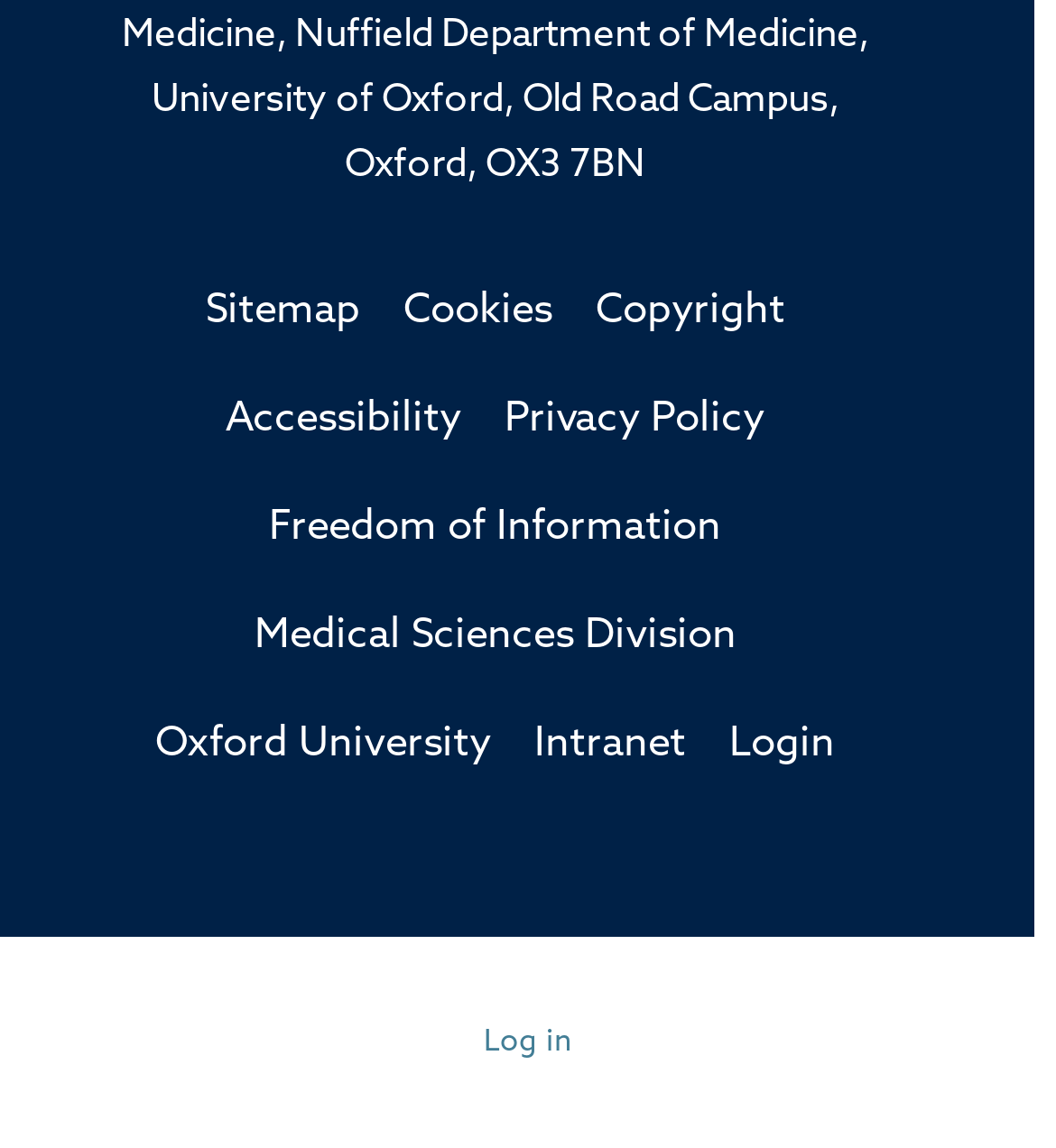Provide your answer in a single word or phrase: 
How many links are there in the footer?

9